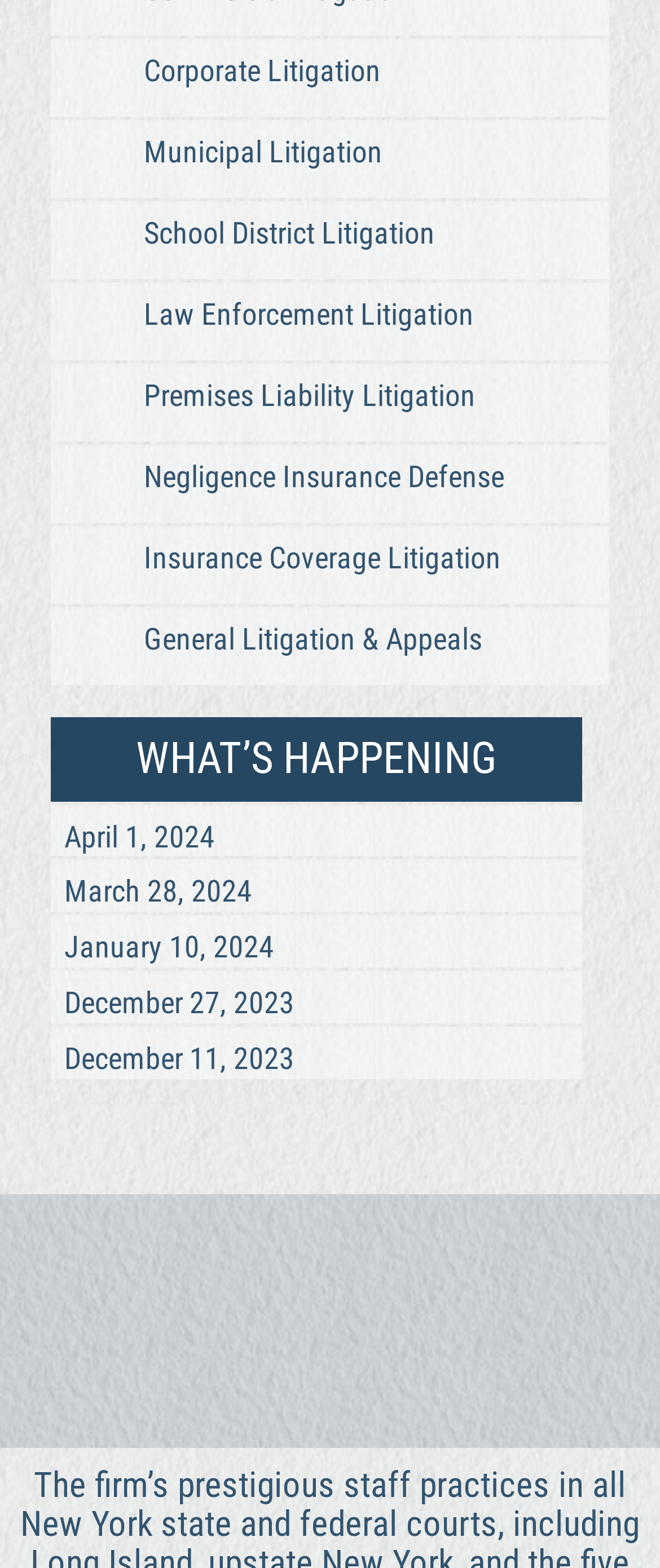Please identify the bounding box coordinates of the element that needs to be clicked to perform the following instruction: "View What’s Happening".

[0.077, 0.457, 0.881, 0.511]